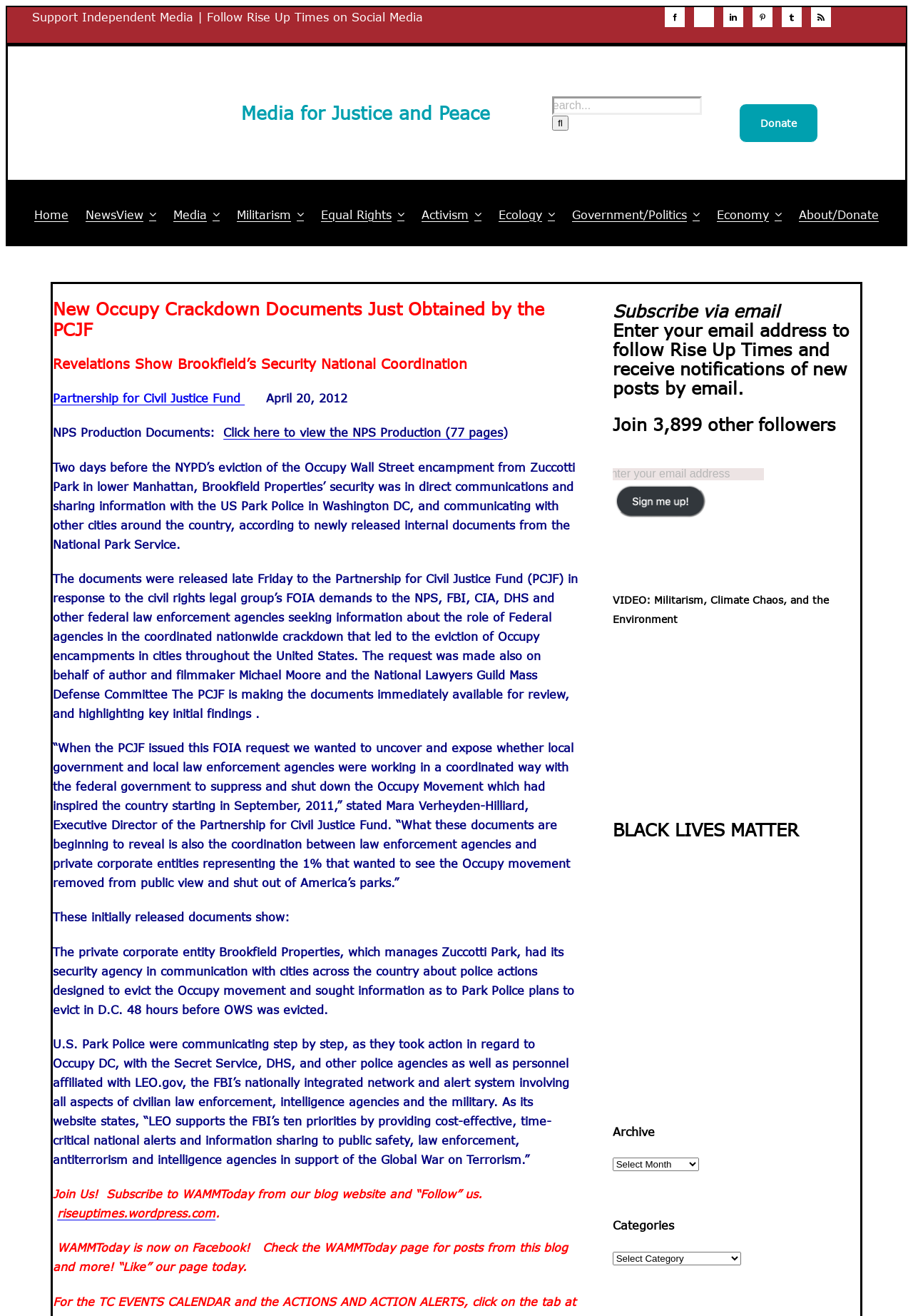What is the name of the website?
Please provide a single word or phrase based on the screenshot.

Rise Up Times